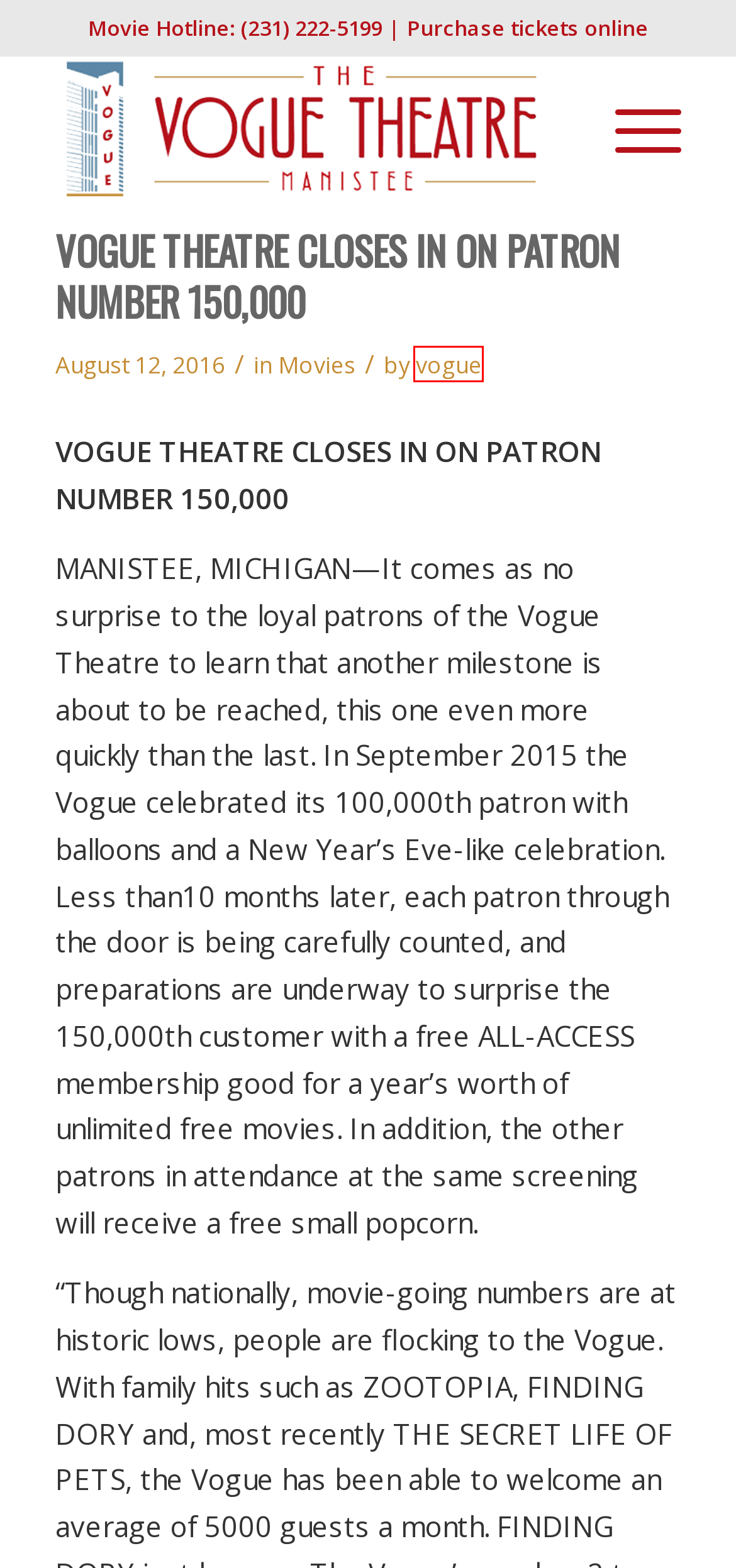Observe the webpage screenshot and focus on the red bounding box surrounding a UI element. Choose the most appropriate webpage description that corresponds to the new webpage after clicking the element in the bounding box. Here are the candidates:
A. Leelanau.com – Leelanau County, Michigan on the Internet
B. Posts by vogue | Vogue Theatre Manistee
C. Now Playing | Vogue Theatre Manistee
D. Movies | Vogue Theatre Manistee
E. Coming Soon to the Vogue | Vogue Theatre Manistee
F. The Vogue Theatre (About) | Vogue Theatre Manistee
G. Home | Vogue Theatre Manistee
H. Vogue Theatre Manistee

B